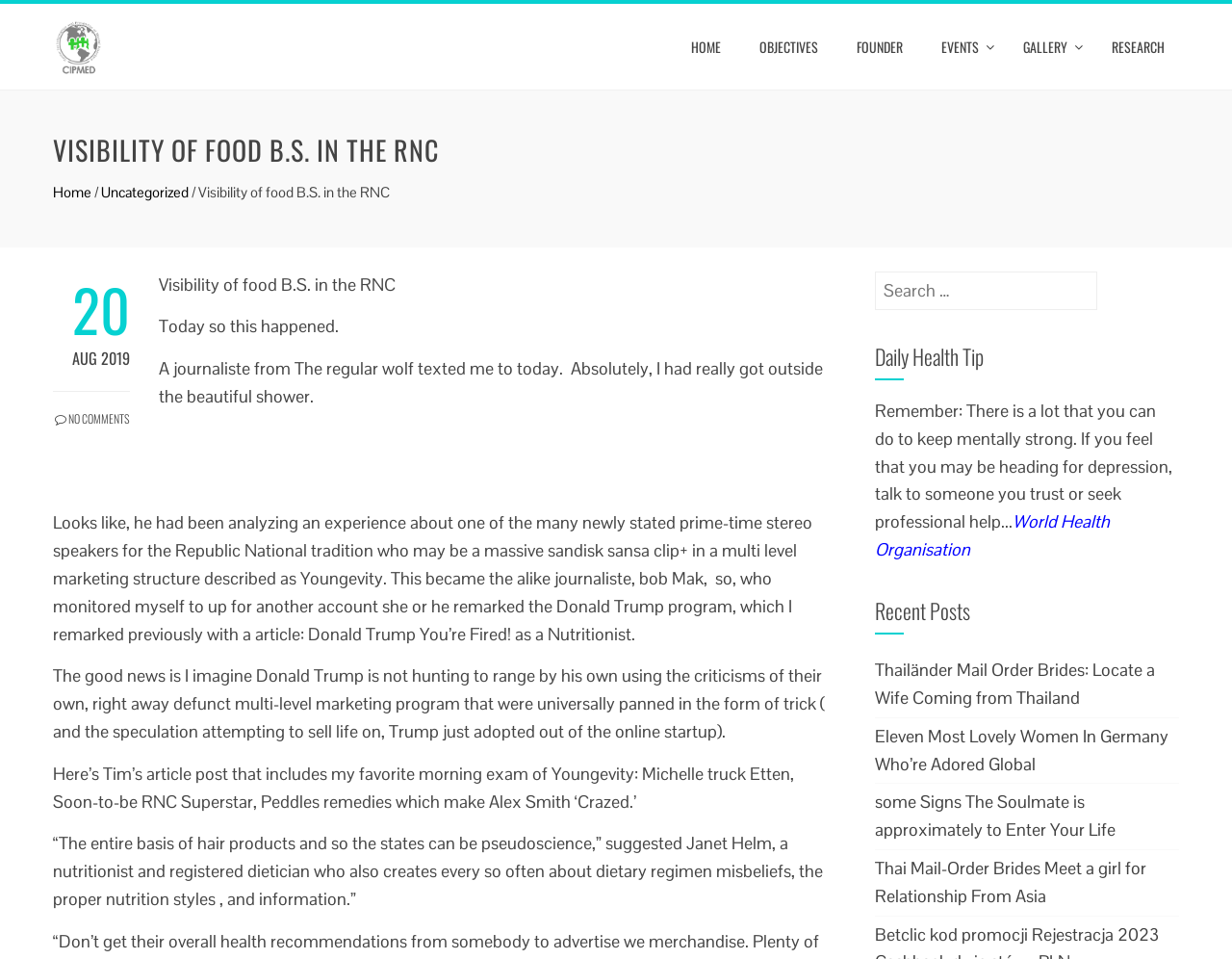What is the name of the journalist mentioned in the blog post?
Look at the image and provide a detailed response to the question.

The name of the journalist is mentioned in the blog post, where it says 'This became the alike journalist, bob Mak, ...'. This suggests that Bob Mak is the journalist who was in contact with the author of the blog post.